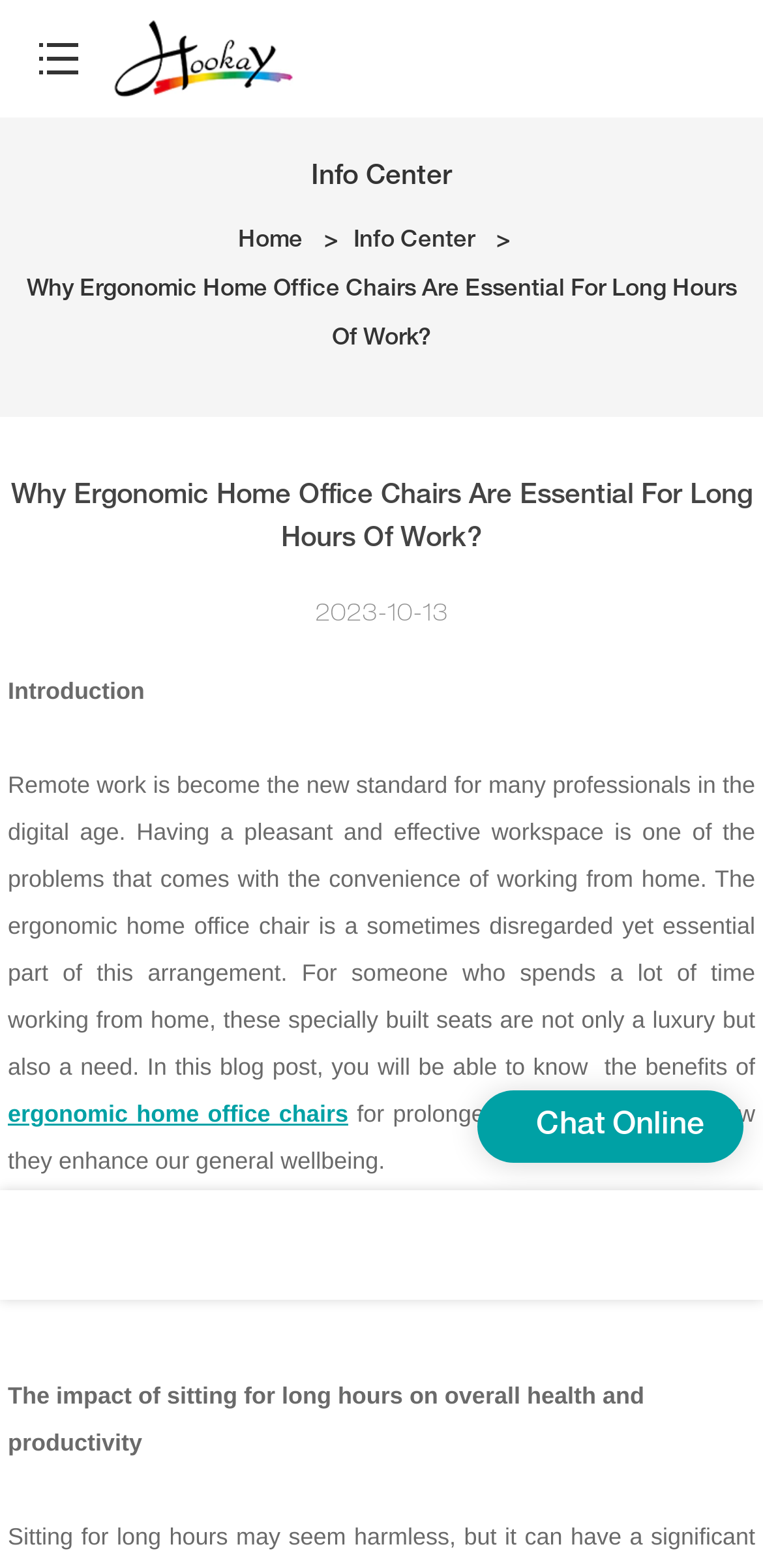By analyzing the image, answer the following question with a detailed response: What is the problem of working from home?

The webpage mentions that one of the problems of working from home is having a pleasant and effective workspace, which includes having an ergonomic home office chair.